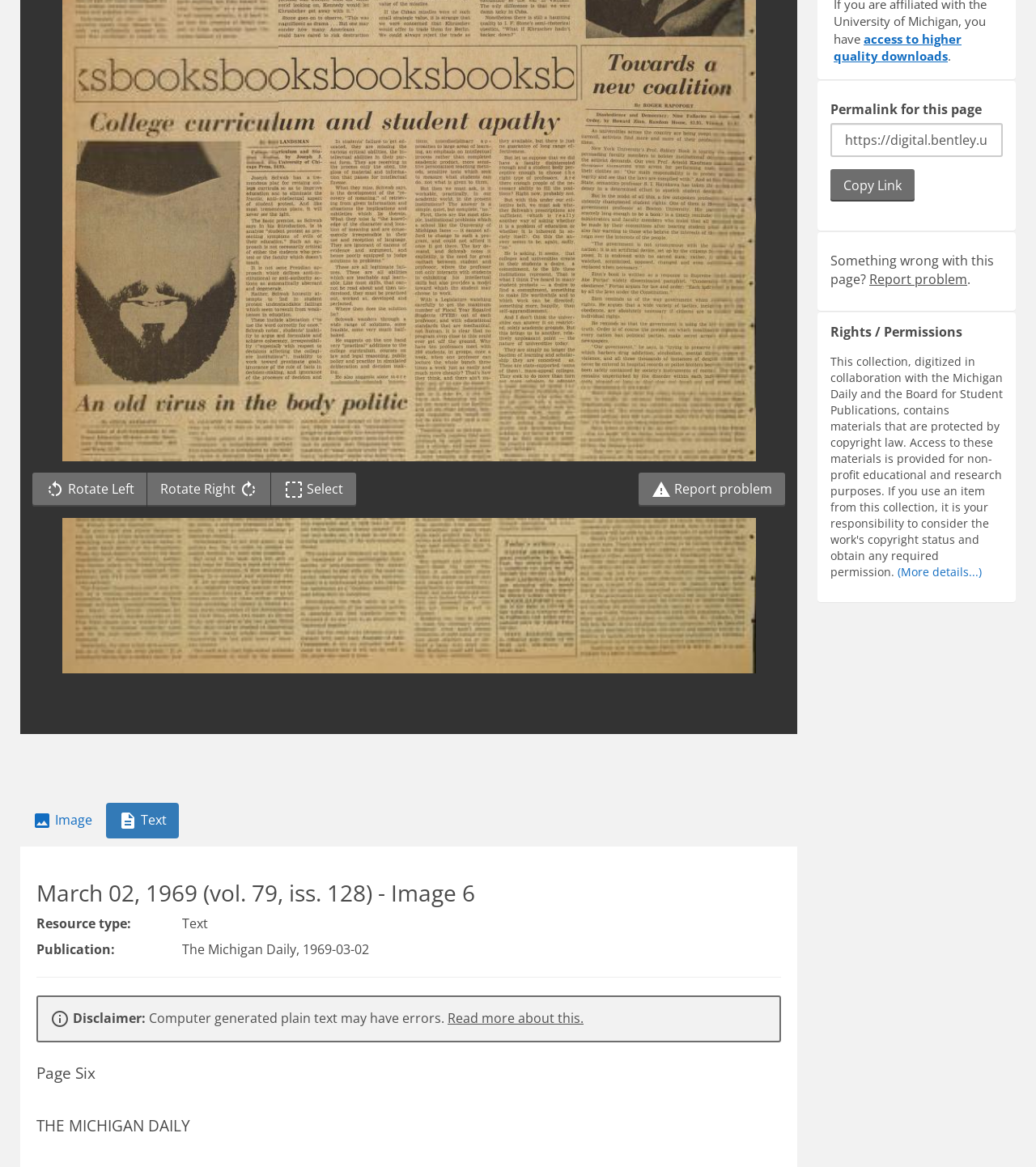Given the element description, predict the bounding box coordinates in the format (top-left x, top-left y, bottom-right x, bottom-right y), using floating point numbers between 0 and 1: Read more about this.

[0.432, 0.865, 0.563, 0.88]